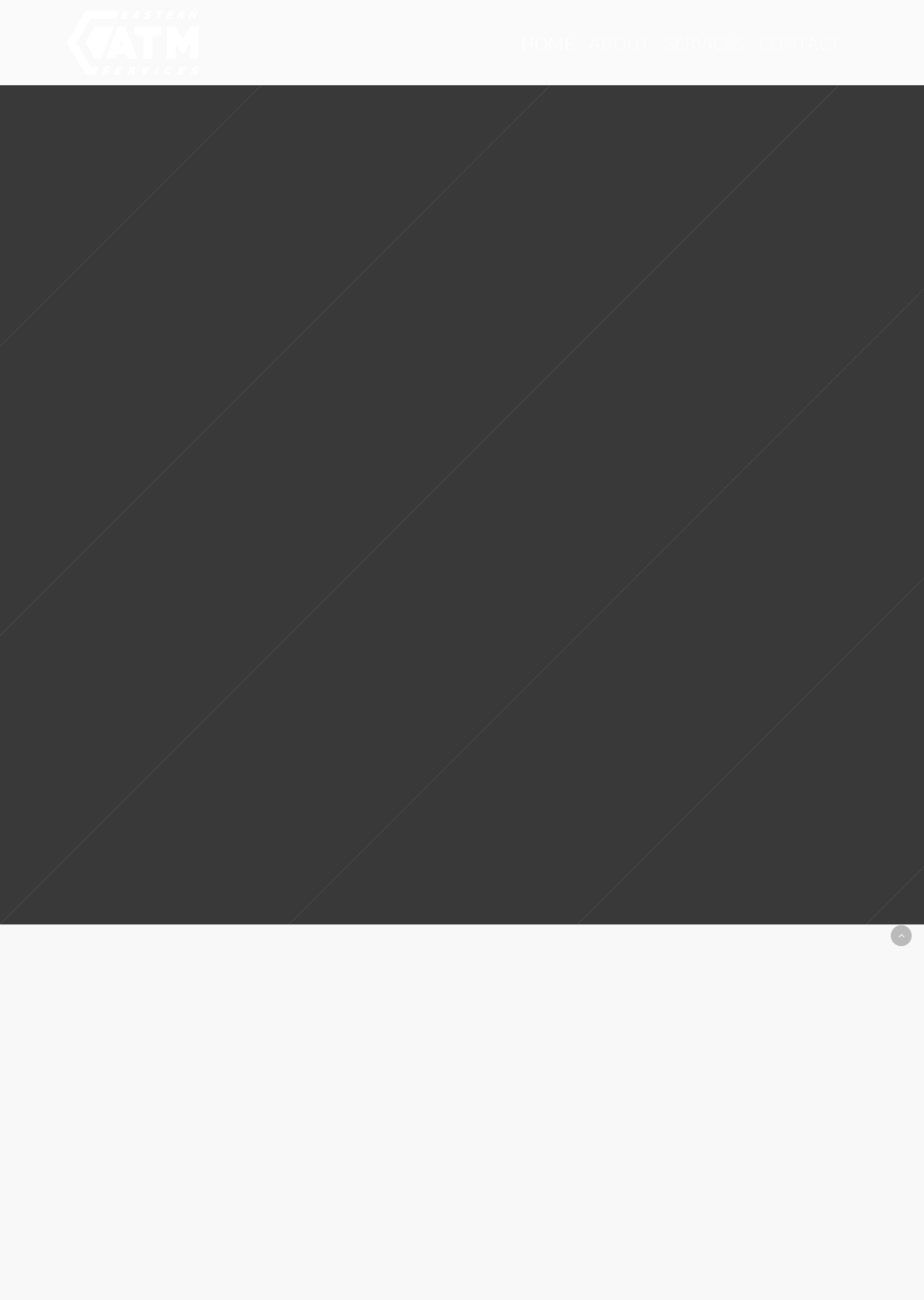Specify the bounding box coordinates of the region I need to click to perform the following instruction: "Enter email in the required field". The coordinates must be four float numbers in the range of 0 to 1, i.e., [left, top, right, bottom].

[0.655, 0.482, 0.93, 0.506]